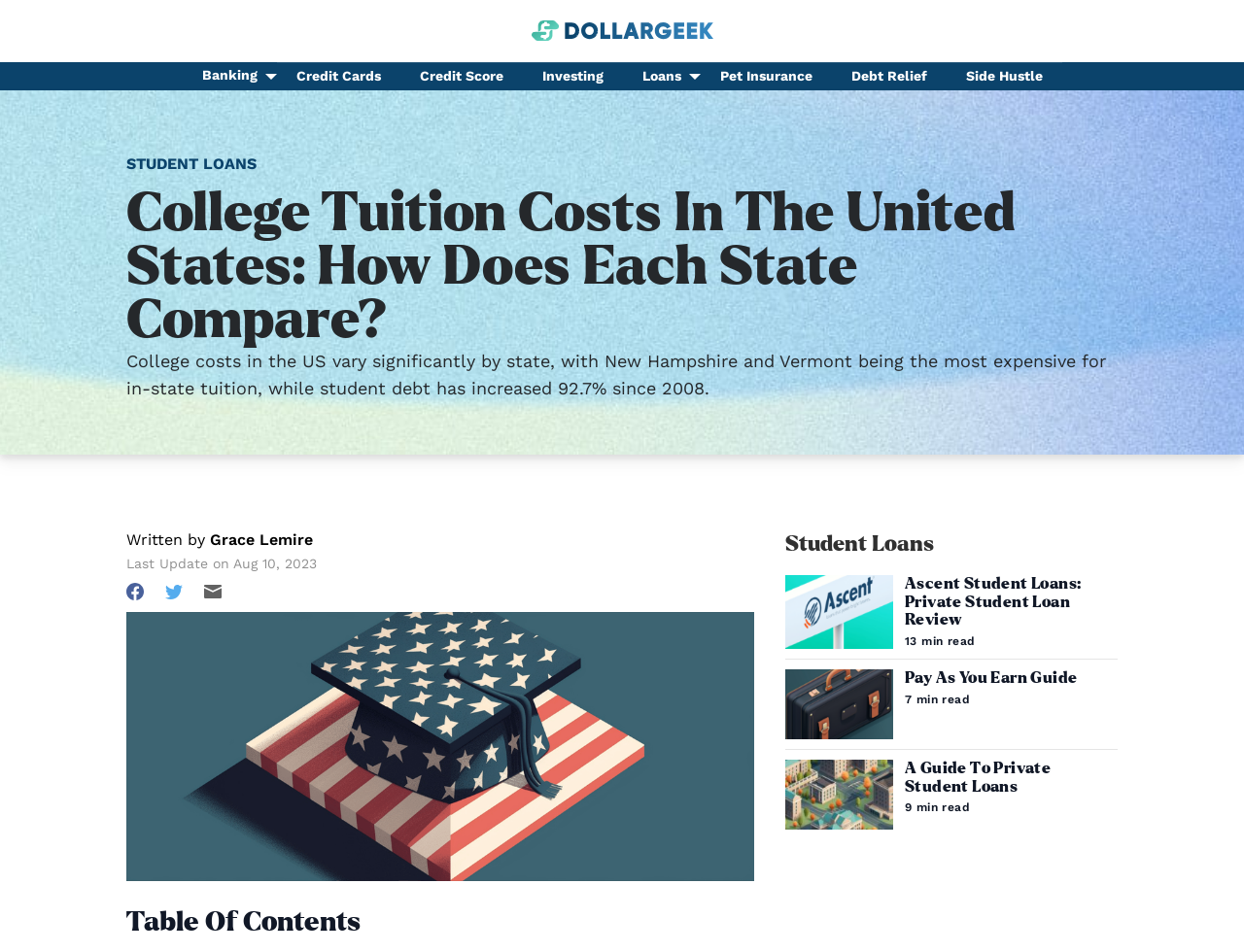Generate the title text from the webpage.

College Tuition Costs In The United States: How Does Each State Compare?